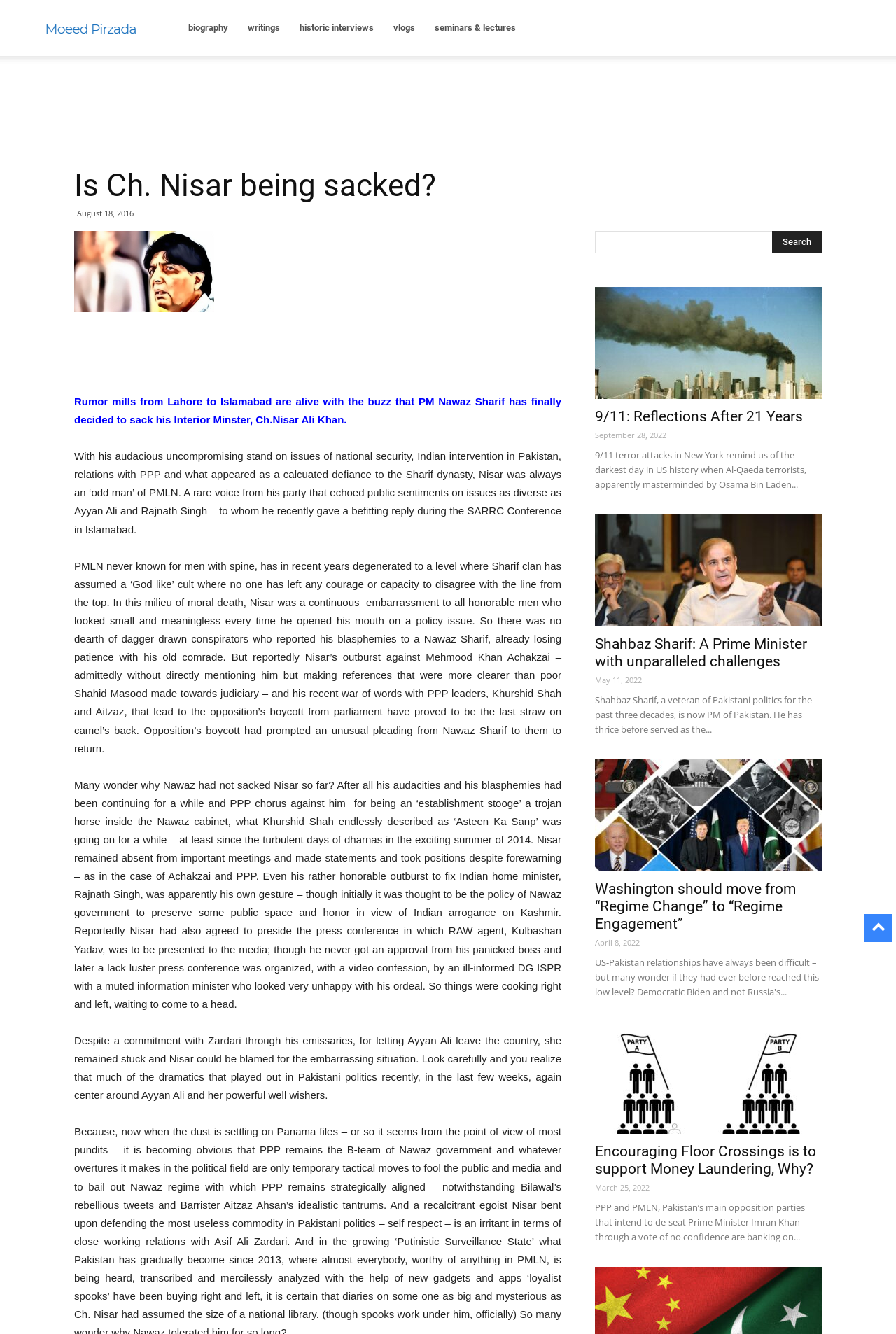Identify the bounding box coordinates of the clickable region necessary to fulfill the following instruction: "Search for something". The bounding box coordinates should be four float numbers between 0 and 1, i.e., [left, top, right, bottom].

[0.664, 0.173, 0.905, 0.19]